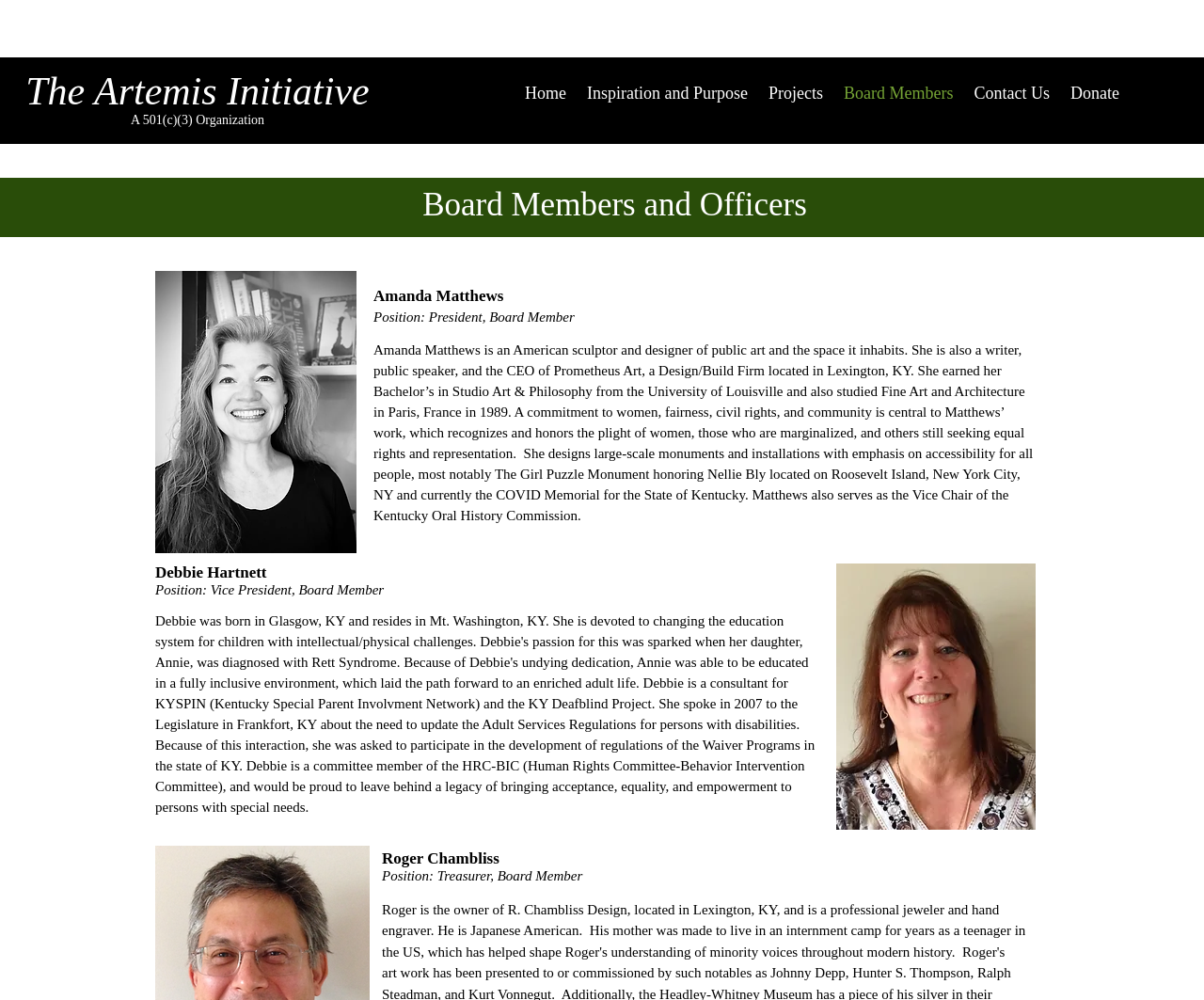What is the name of the CEO of Prometheus Art?
Please provide a single word or phrase as your answer based on the image.

Amanda Matthews